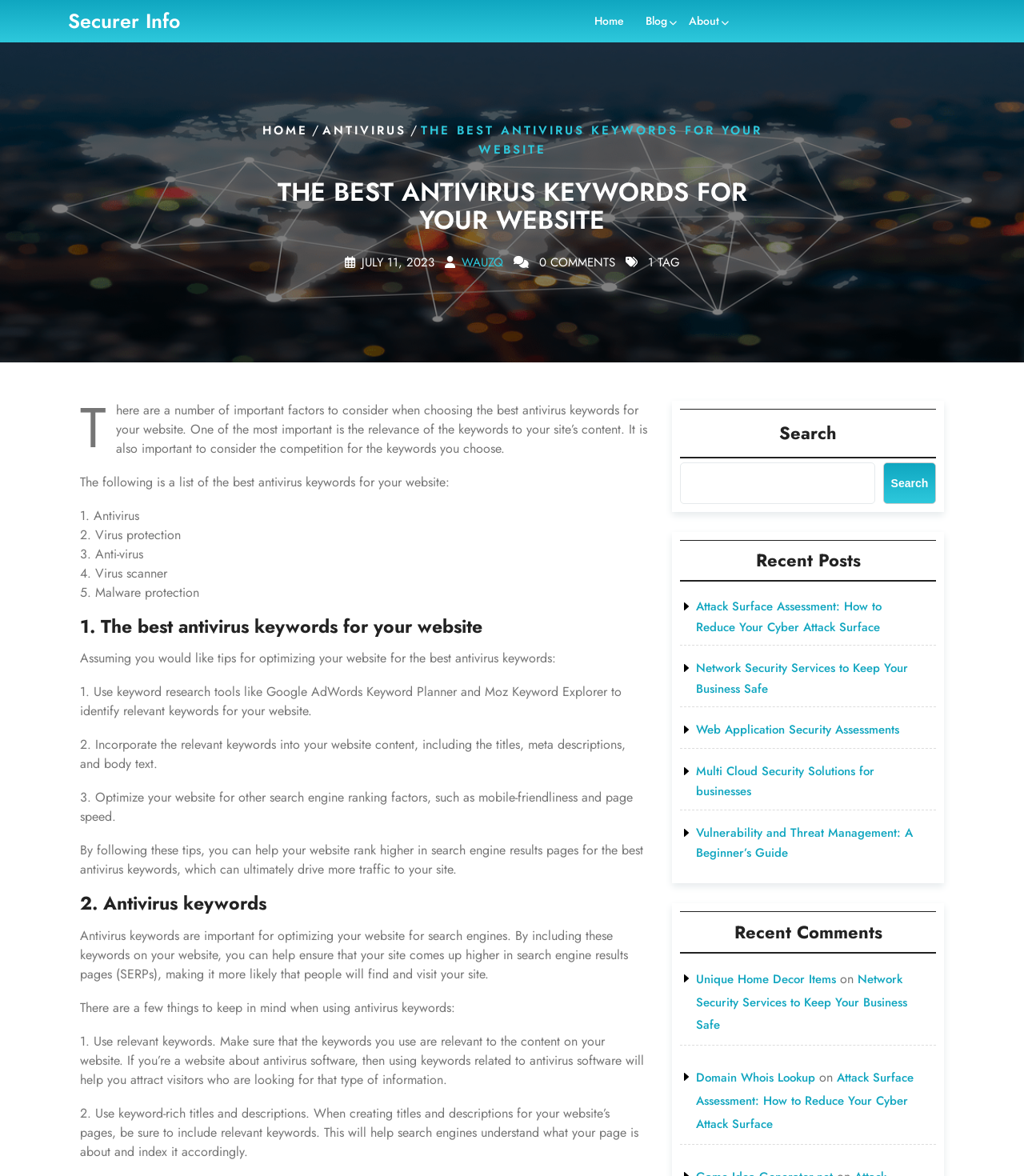What is the title of the article?
Based on the screenshot, provide your answer in one word or phrase.

THE BEST ANTIVIRUS KEYWORDS FOR YOUR WEBSITE